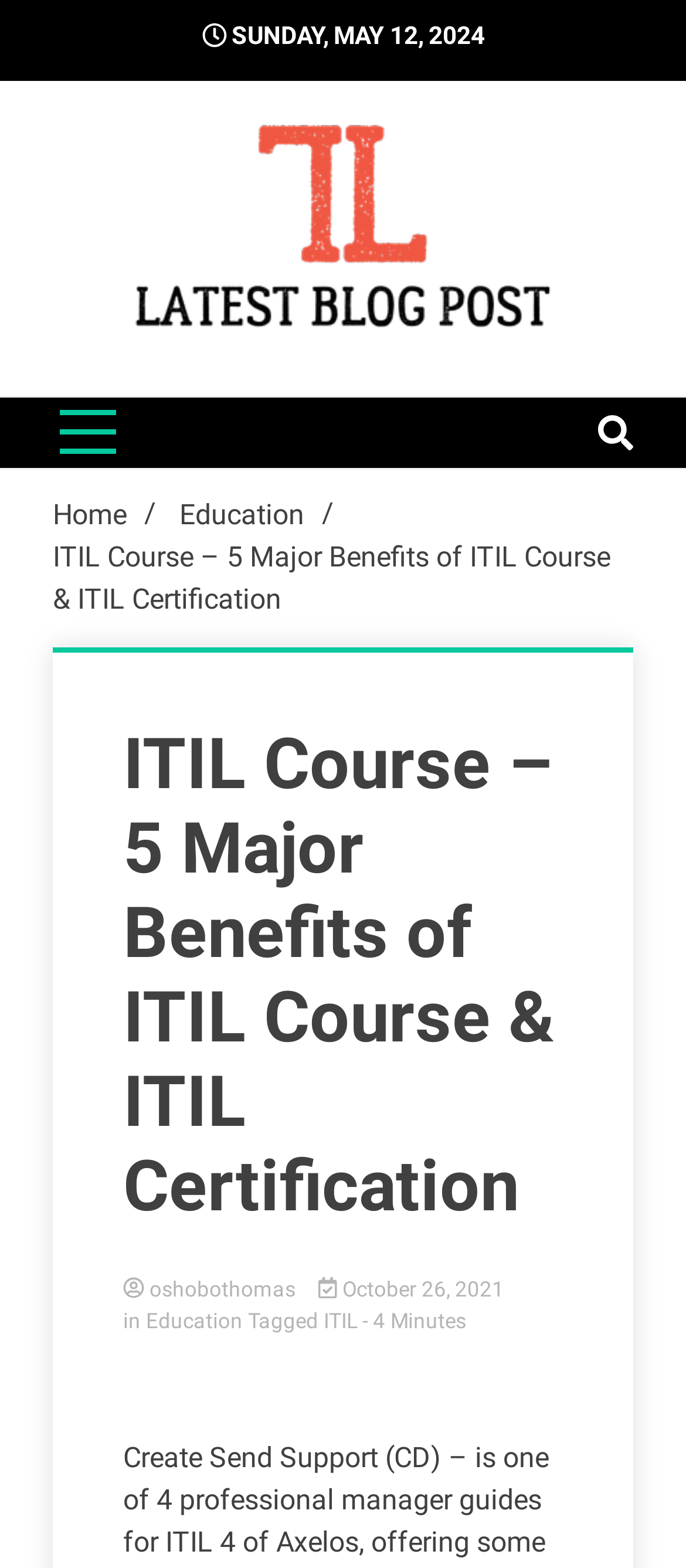Locate the coordinates of the bounding box for the clickable region that fulfills this instruction: "read the ITIL course article".

[0.179, 0.461, 0.821, 0.784]